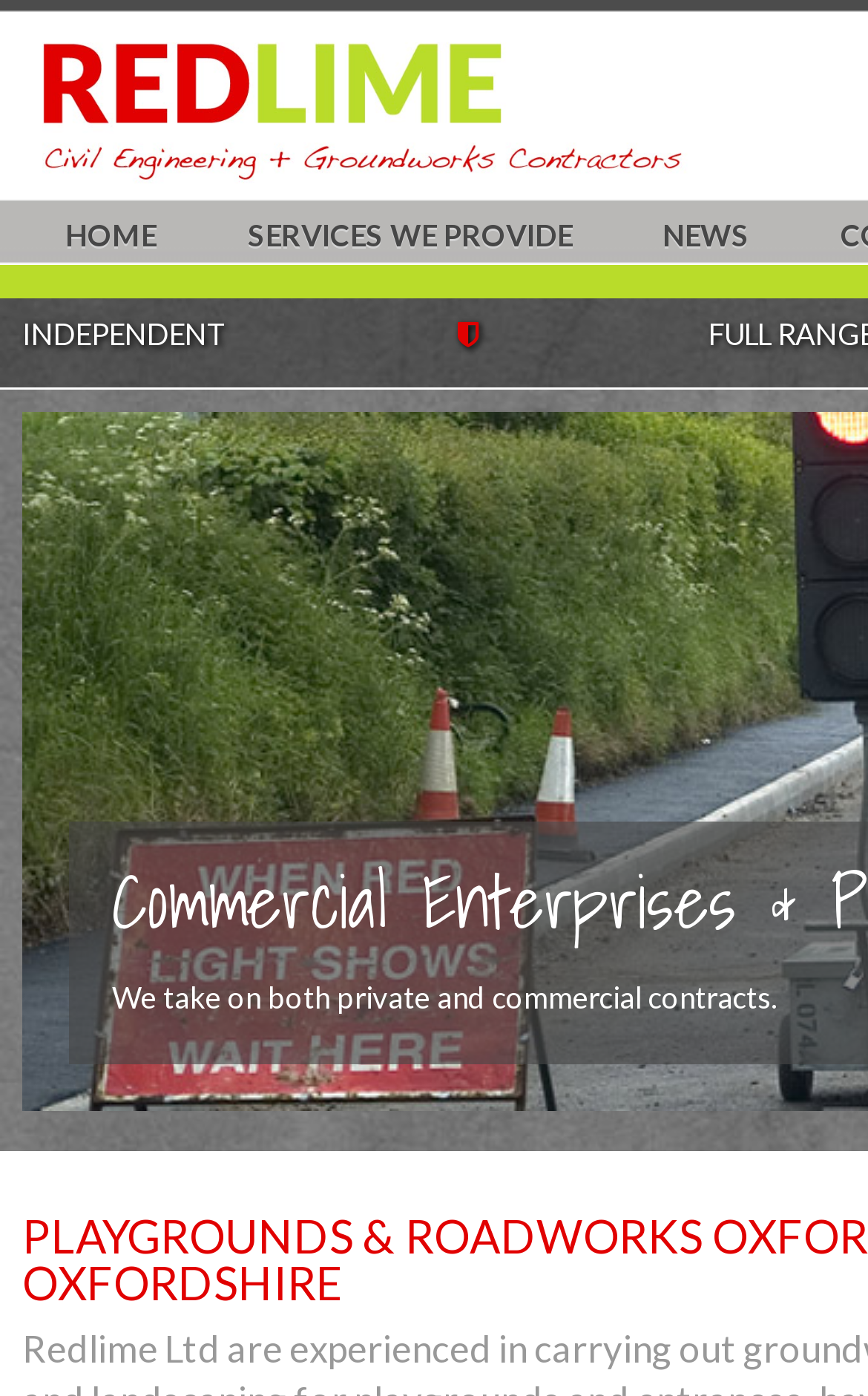Based on the element description: "News", identify the UI element and provide its bounding box coordinates. Use four float numbers between 0 and 1, [left, top, right, bottom].

[0.714, 0.147, 0.912, 0.19]